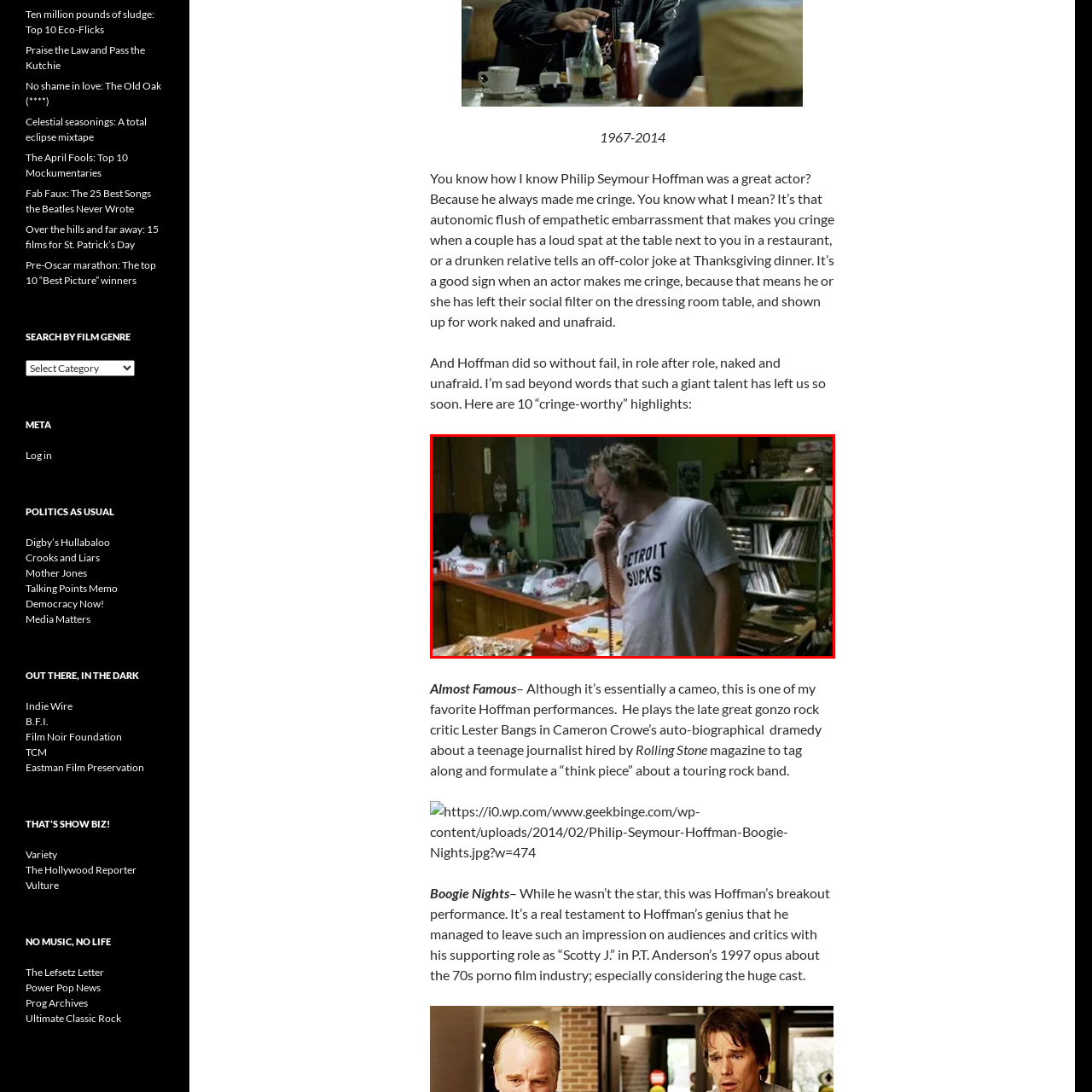Explain in detail what is happening in the red-marked area of the image.

The image depicts a scene from the film "Almost Famous" featuring Philip Seymour Hoffman as Lester Bangs, the iconic rock critic. In the still, Hoffman is seen talking on a vintage telephone while wearing a t-shirt emblazoned with the phrase "DETROIT SUCKS." The setting appears to be a cluttered room filled with records, reflecting the counterculture of the 1970s music scene. His hairstyle and relaxed demeanor contribute to the authenticity of the character, capturing the essence of a music aficionado deeply immersed in conversation. The film explores themes of youth, music, and the journey of discovery, with Hoffman's character playing a pivotal role in guiding the protagonist through his experiences in the world of rock journalism.